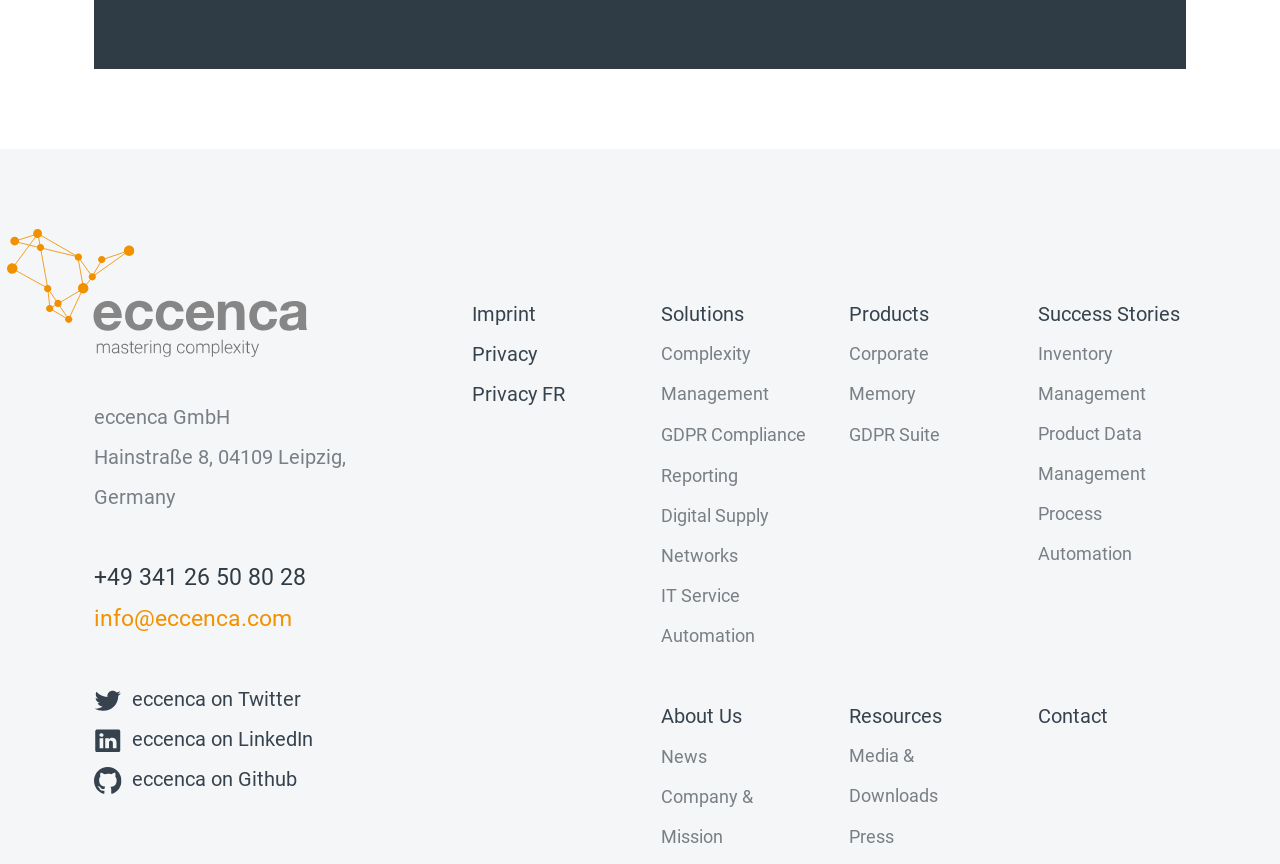Observe the image and answer the following question in detail: What is the address of the company?

The company address can be found in the top section of the webpage, where it is written as 'Hainstraße 8, 04109 Leipzig, Germany' in a static text element.